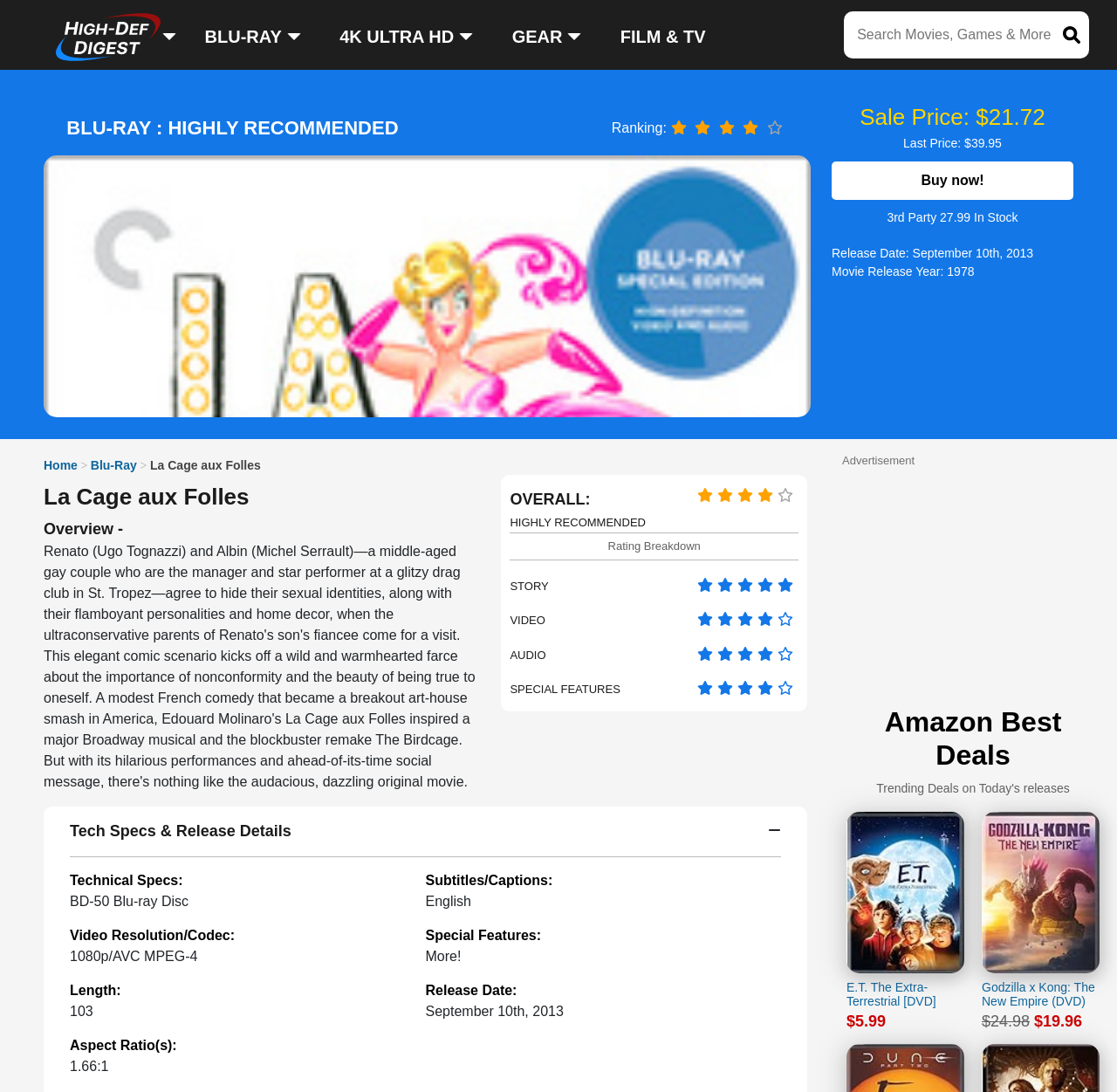Please specify the bounding box coordinates of the area that should be clicked to accomplish the following instruction: "Search for movies, games, and more". The coordinates should consist of four float numbers between 0 and 1, i.e., [left, top, right, bottom].

[0.756, 0.01, 0.975, 0.054]